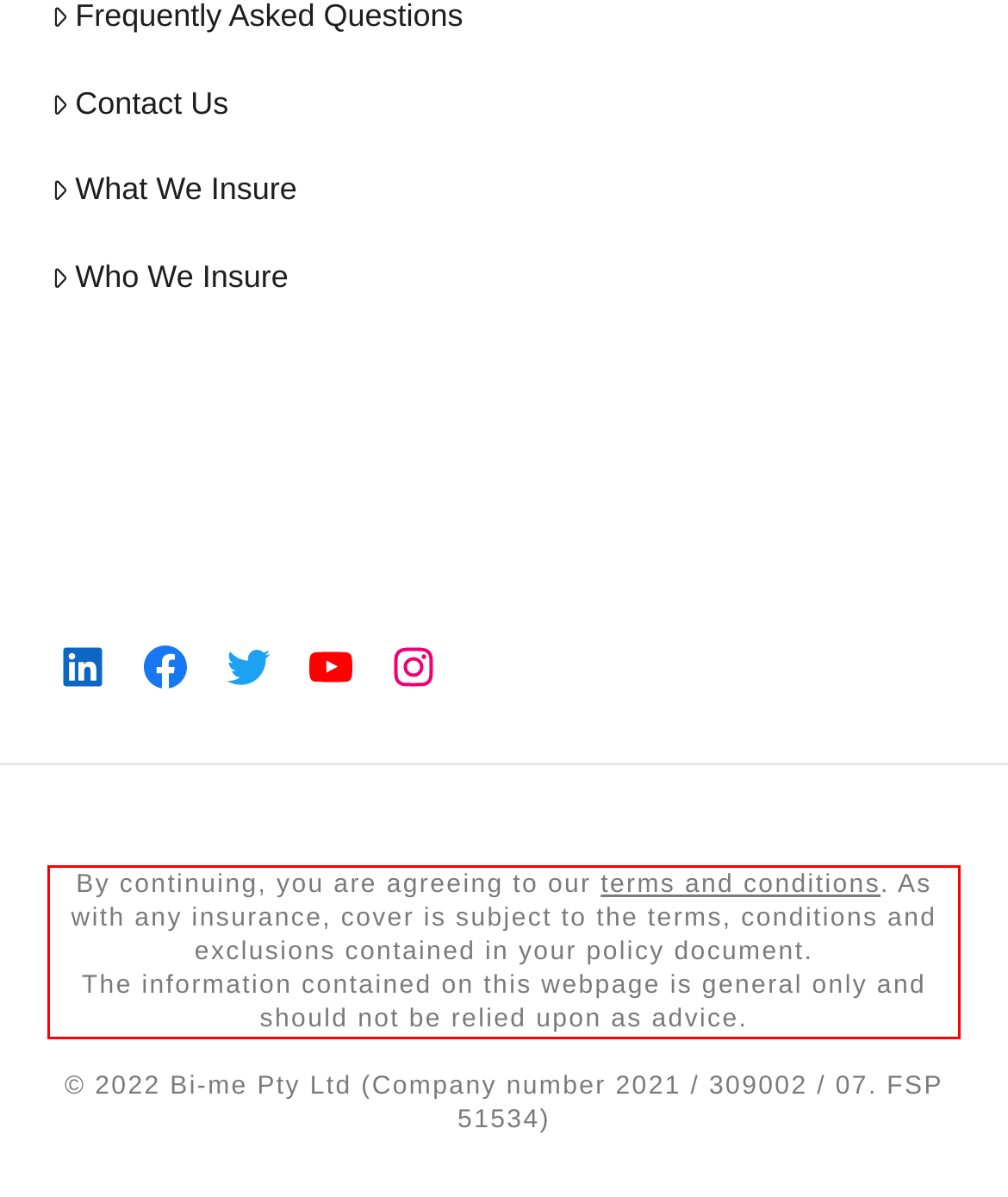You are given a screenshot showing a webpage with a red bounding box. Perform OCR to capture the text within the red bounding box.

By continuing, you are agreeing to our terms and conditions. As with any insurance, cover is subject to the terms, conditions and exclusions contained in your policy document. The information contained on this webpage is general only and should not be relied upon as advice.